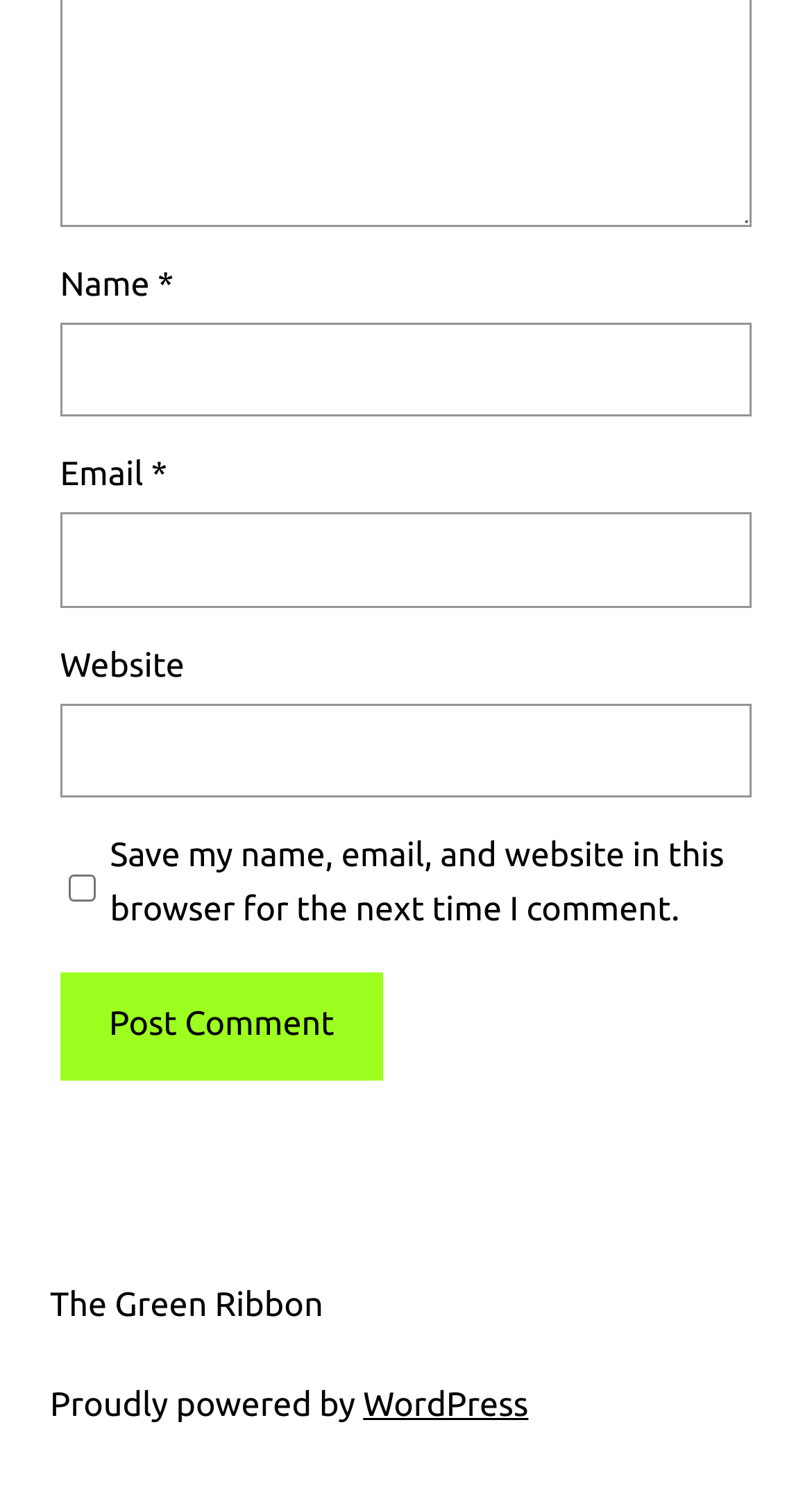Using the provided description: "parent_node: Name * name="author"", find the bounding box coordinates of the corresponding UI element. The output should be four float numbers between 0 and 1, in the format [left, top, right, bottom].

[0.074, 0.215, 0.926, 0.279]